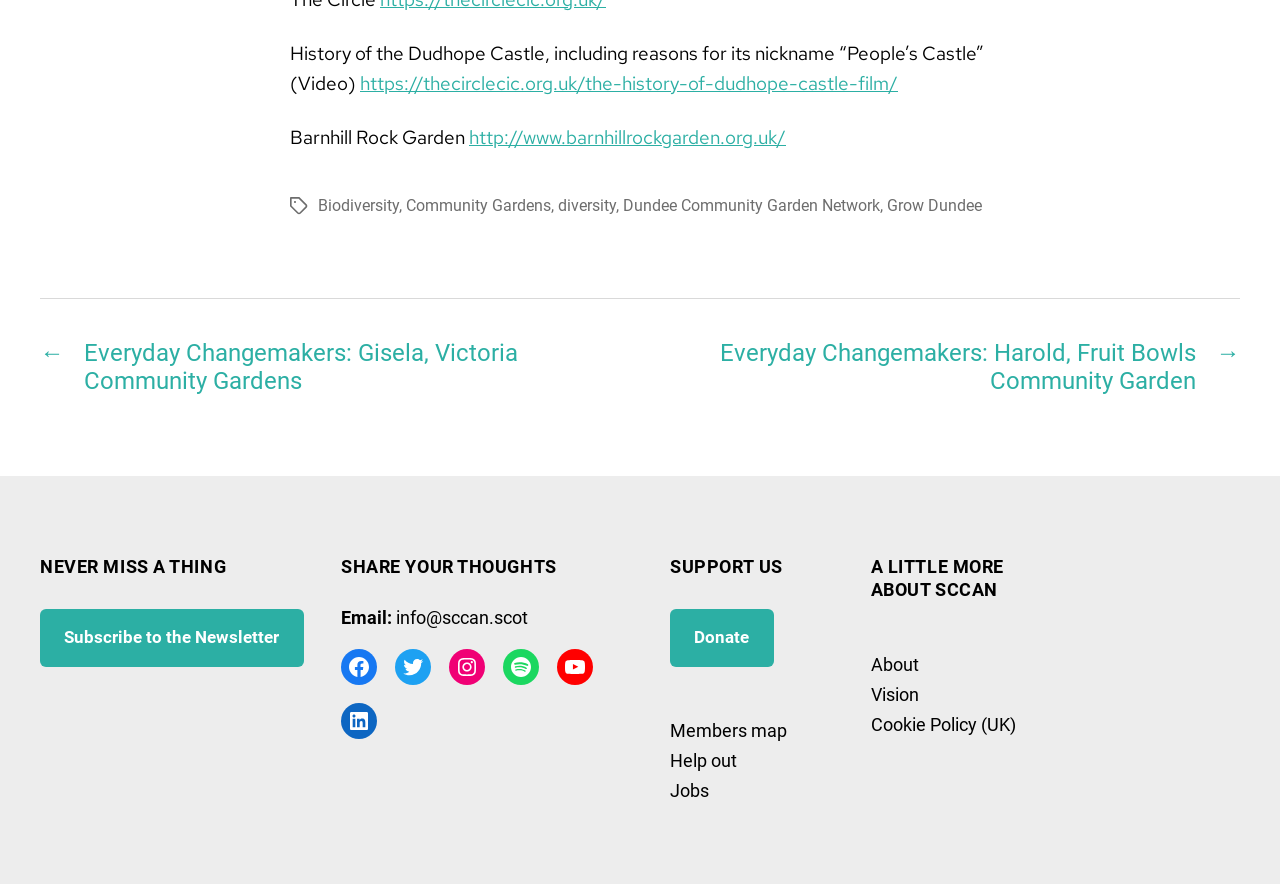Specify the bounding box coordinates for the region that must be clicked to perform the given instruction: "Visit the Barnhill Rock Garden website".

[0.366, 0.142, 0.614, 0.17]